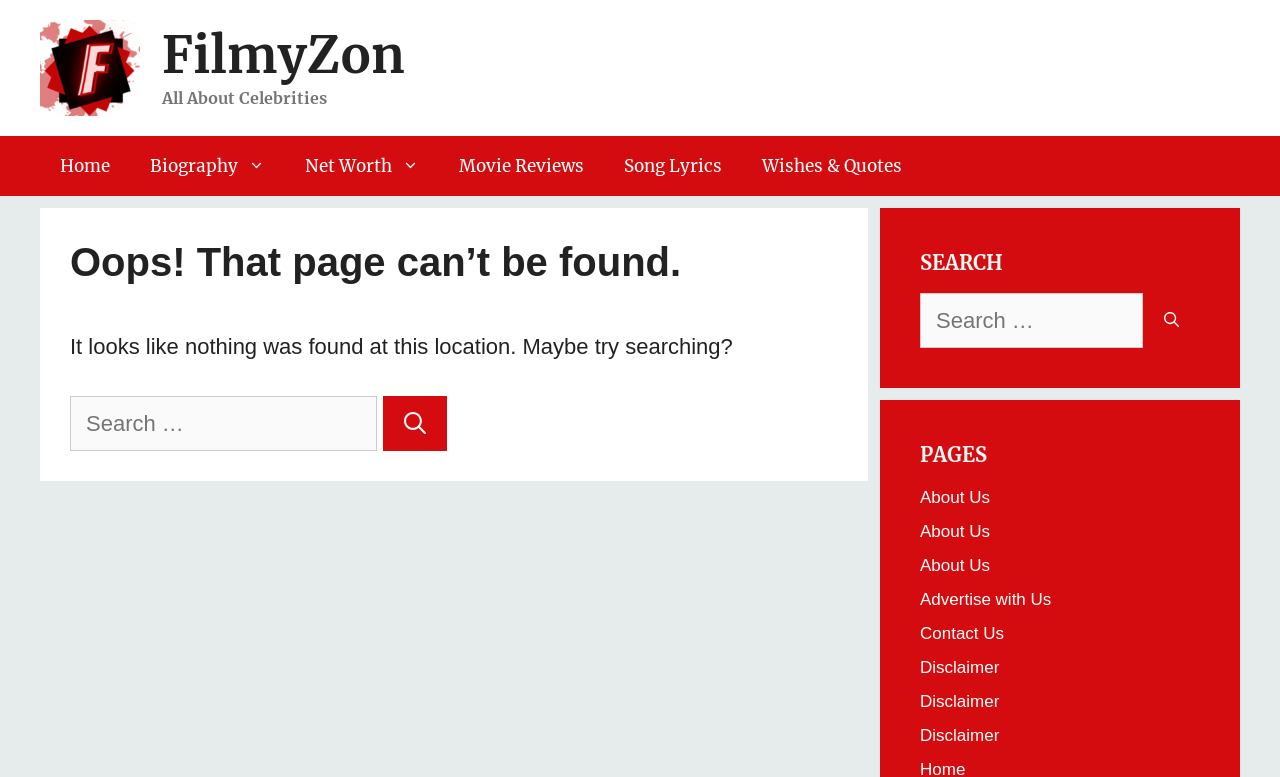What is the purpose of the search box?
Please provide a single word or phrase as your answer based on the image.

To search for content